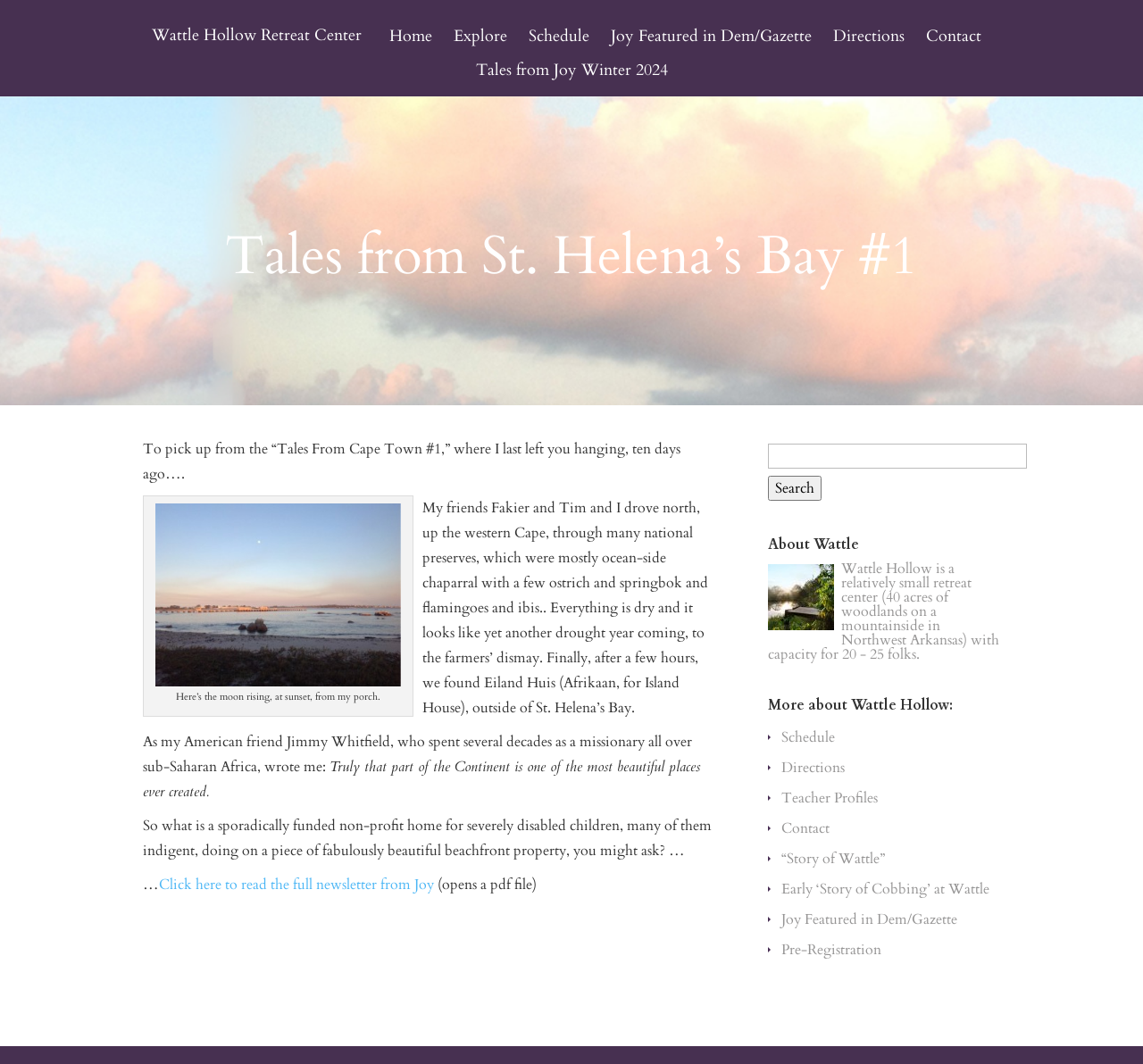Provide a thorough description of the webpage you see.

The webpage is about Wattle Hollow Retreat Center, with a focus on "Tales from St. Helena's Bay #1". At the top, there are seven links: "Wattle Hollow Retreat Center", "Home", "Explore", "Schedule", "Joy Featured in Dem/Gazette", "Directions", and "Contact". 

Below these links, there is a heading "Tales from St. Helena's Bay #1" followed by an article. The article starts with a static text "To pick up from the “Tales From Cape Town #1,” where I last left you hanging, ten days ago…". Below this text, there is an image with a caption "Here’s the moon rising, at sunset, from my porch." 

The article continues with a description of a trip to St. Helena's Bay, including a visit to Eiland Huis (Island House) and a quote from an American friend, Jimmy Whitfield, about the beauty of the area. The article also discusses a non-profit home for severely disabled children on a beachfront property.

On the right side of the page, there is a search box with a label "Search for:" and a button "Search". Below the search box, there is a heading "About Wattle" followed by a description of Wattle Hollow Retreat Center, a small retreat center in Northwest Arkansas. 

Further down, there is a heading "More about Wattle Hollow:" with several links to pages about the center, including "Schedule", "Directions", "Teacher Profiles", "Contact", "“Story of Wattle”", "Early ‘Story of Cobbing’ at Wattle", "Joy Featured in Dem/Gazette", and "Pre-Registration".